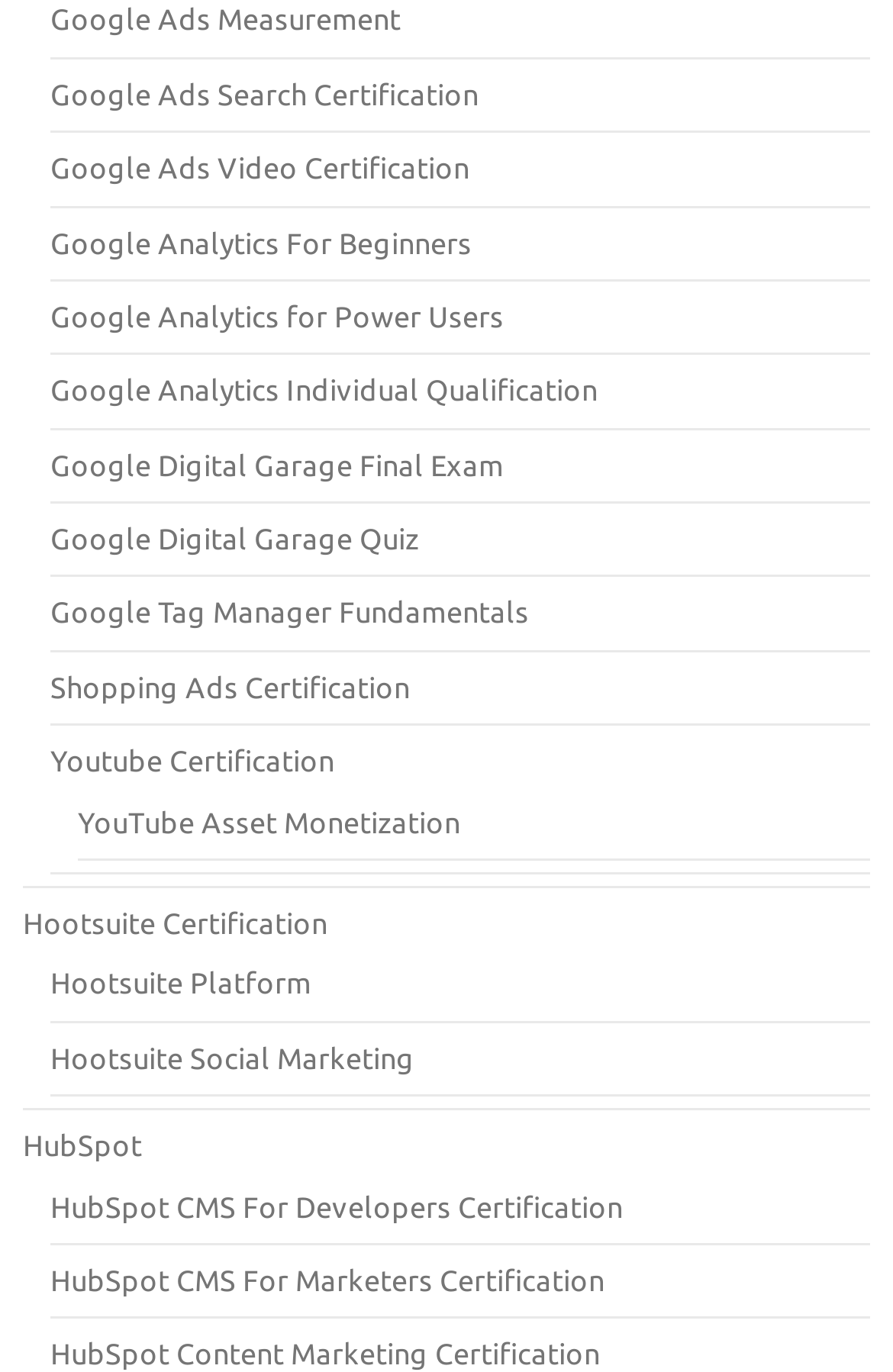Using the provided element description: "Google Digital Garage Quiz", determine the bounding box coordinates of the corresponding UI element in the screenshot.

[0.056, 0.381, 0.469, 0.404]